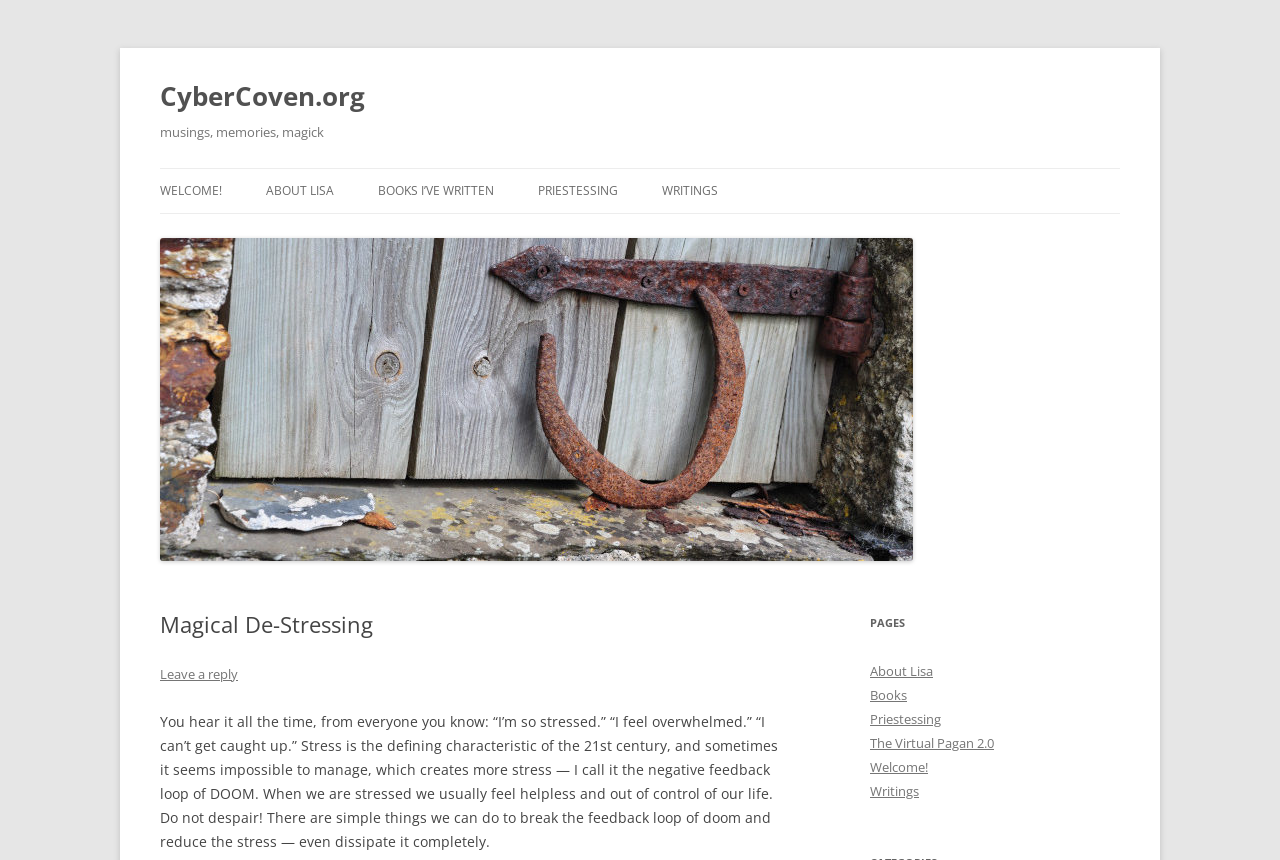Please identify the bounding box coordinates of the clickable element to fulfill the following instruction: "Go to the WELCOME! page". The coordinates should be four float numbers between 0 and 1, i.e., [left, top, right, bottom].

[0.125, 0.197, 0.173, 0.248]